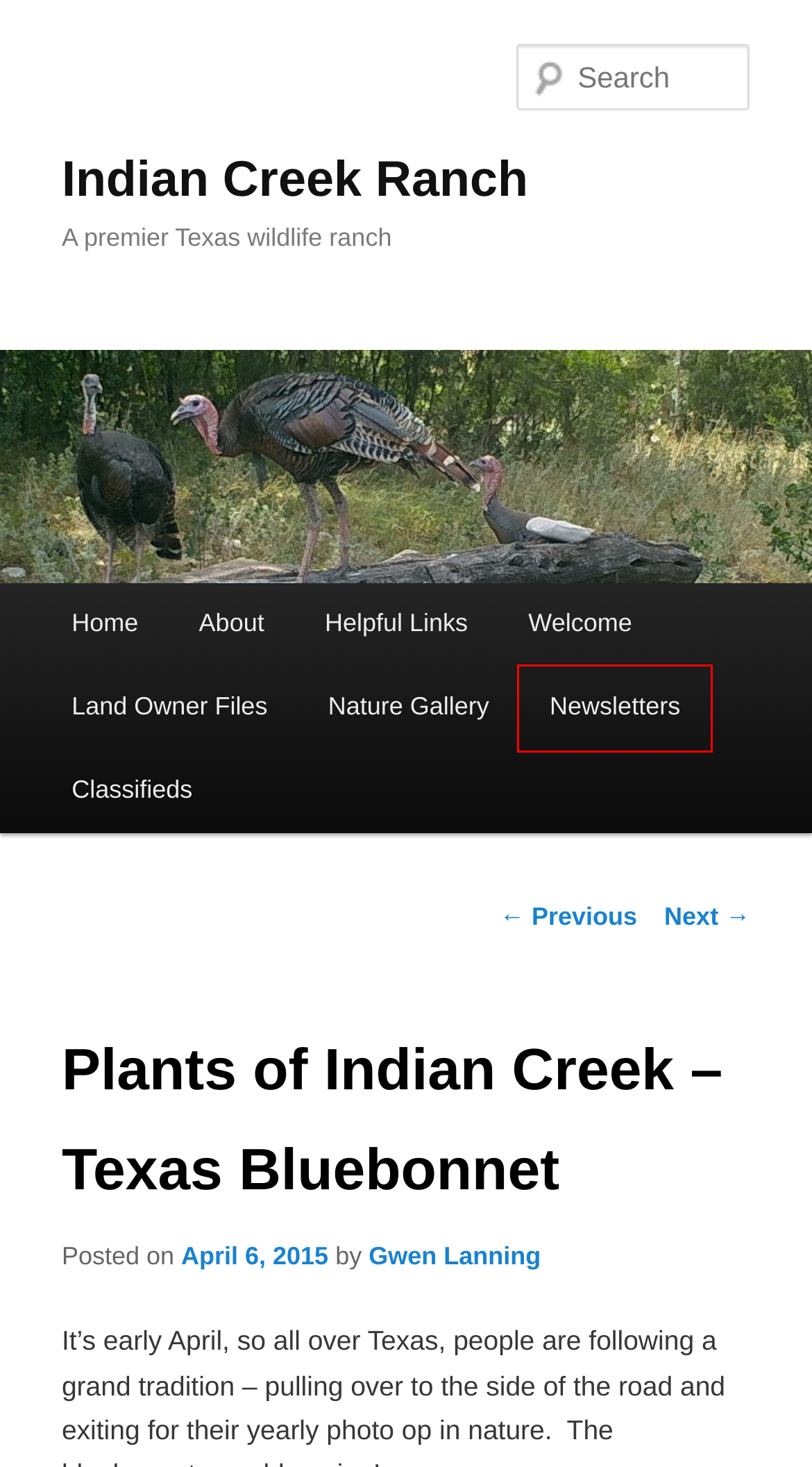You are provided a screenshot of a webpage featuring a red bounding box around a UI element. Choose the webpage description that most accurately represents the new webpage after clicking the element within the red bounding box. Here are the candidates:
A. Newsletters | Indian Creek Ranch
B. Land Owner Files | Indian Creek Ranch
C. Gwen Lanning | Indian Creek Ranch
D. Welcome | Indian Creek Ranch
E. About | Indian Creek Ranch
F. Classifieds | Indian Creek Ranch
G. Helpful Links | Indian Creek Ranch
H. Indian Creek Ranch | A premier Texas wildlife ranch

A